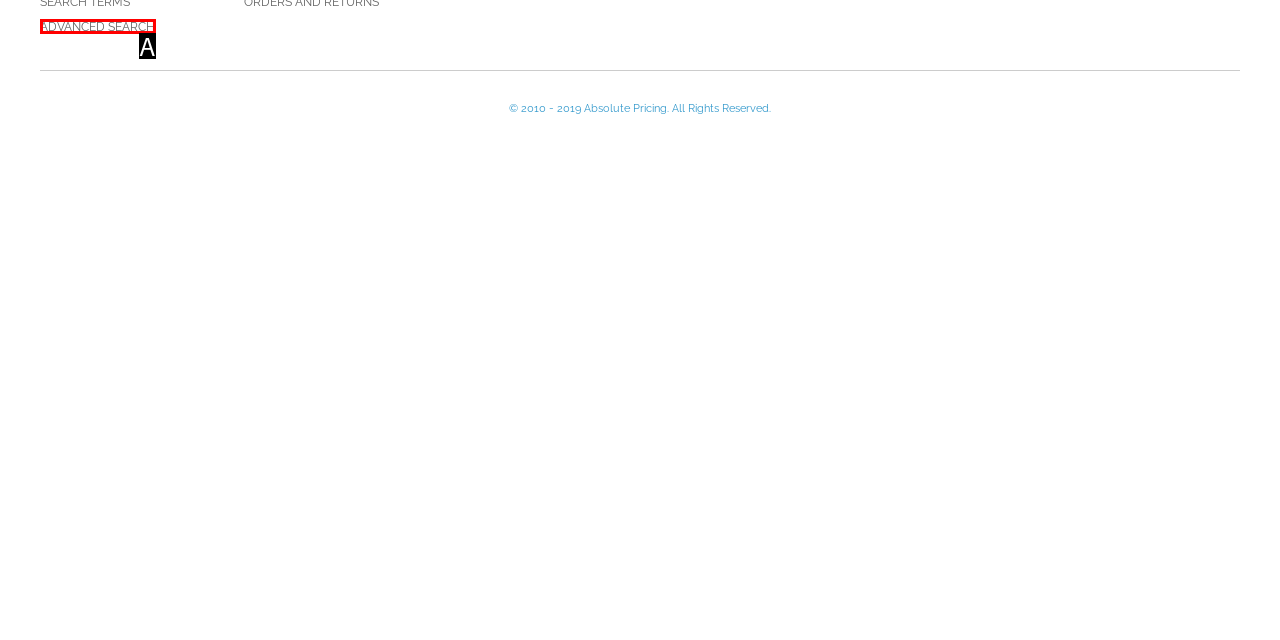Match the description: Advanced Search to the appropriate HTML element. Respond with the letter of your selected option.

A